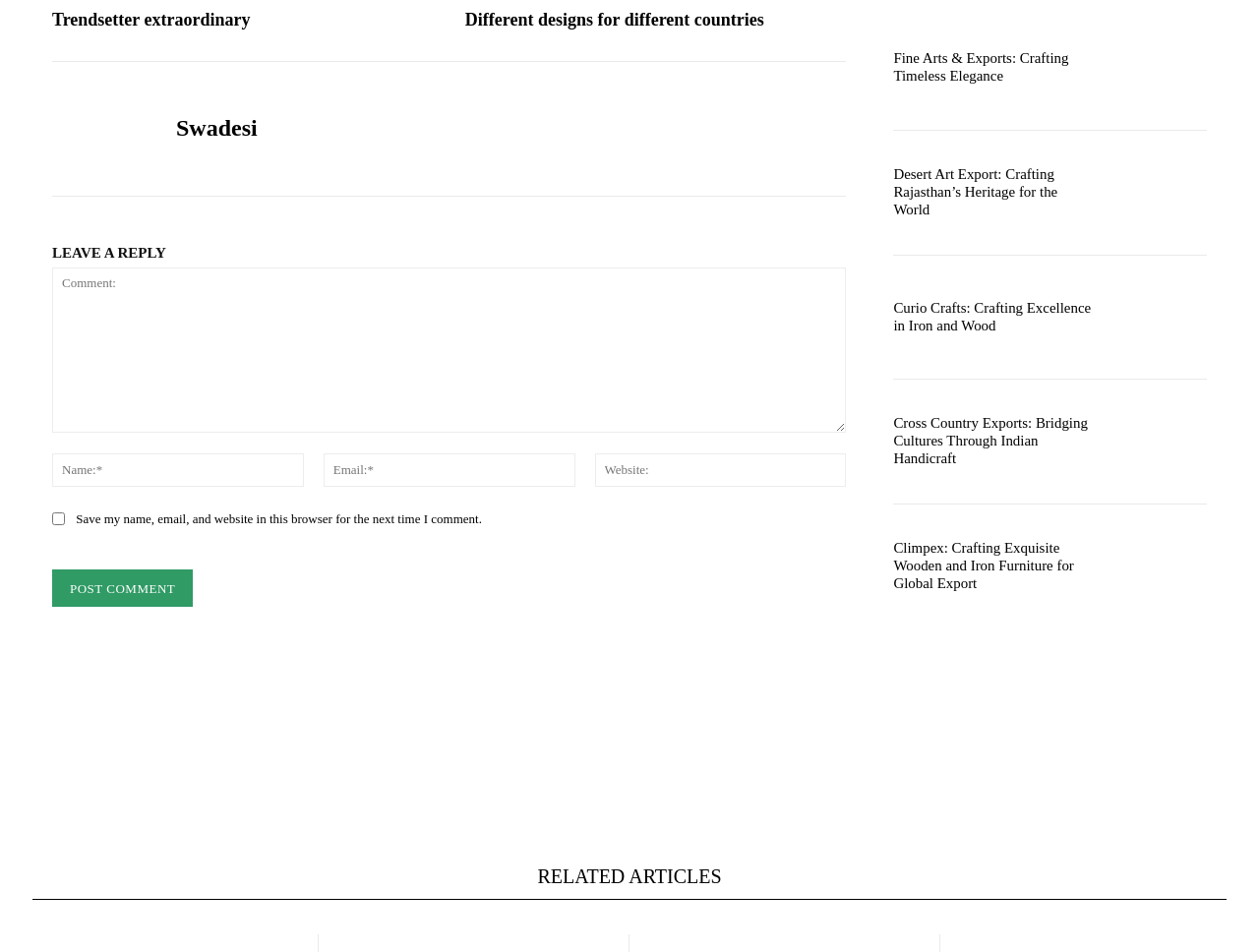How many textboxes are required in the comment form?
Respond with a short answer, either a single word or a phrase, based on the image.

3